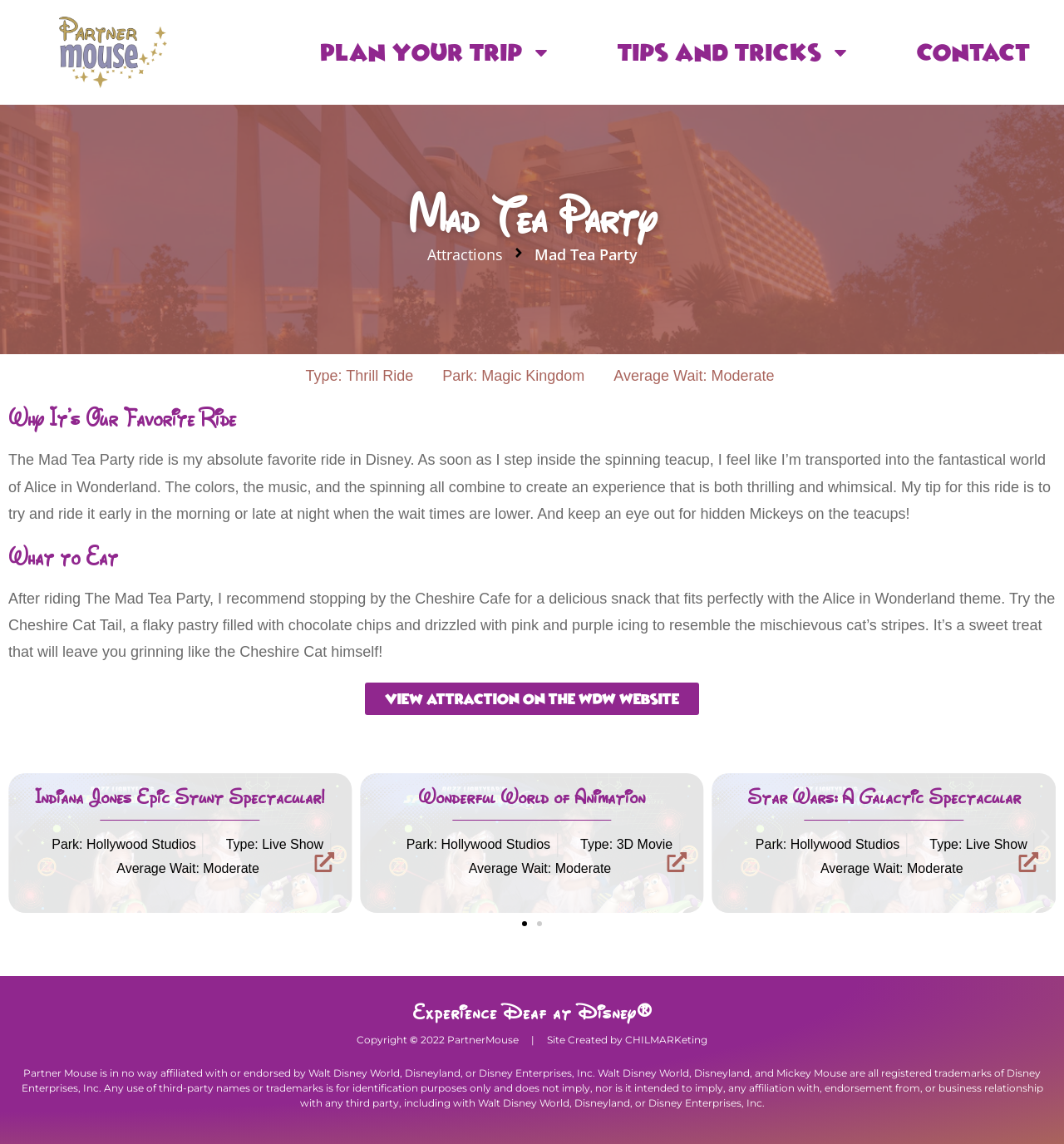Identify the bounding box coordinates for the UI element described as: "Moderate".

[0.522, 0.753, 0.574, 0.765]